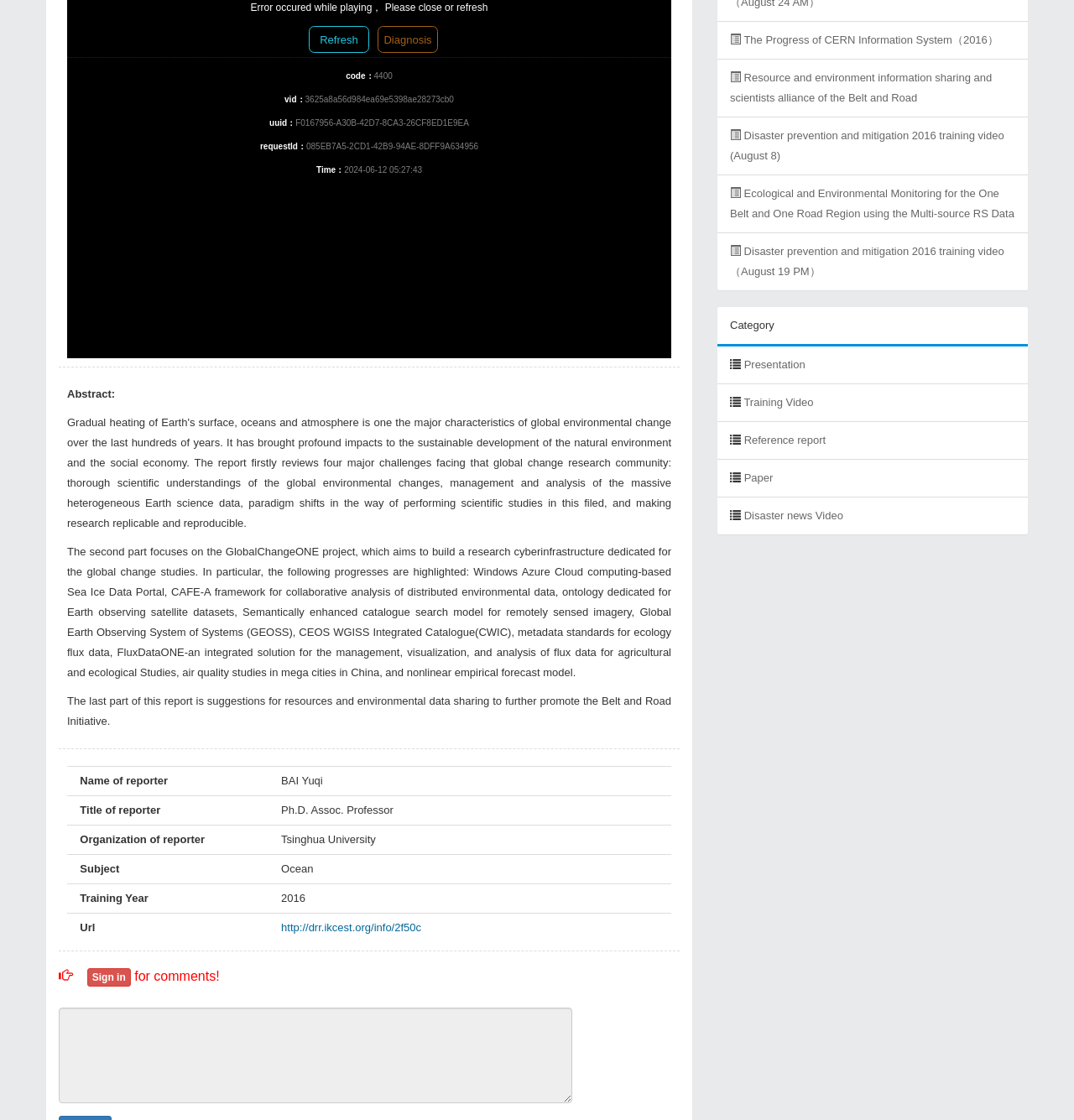Predict the bounding box for the UI component with the following description: "Disaster news Video".

[0.693, 0.455, 0.785, 0.466]